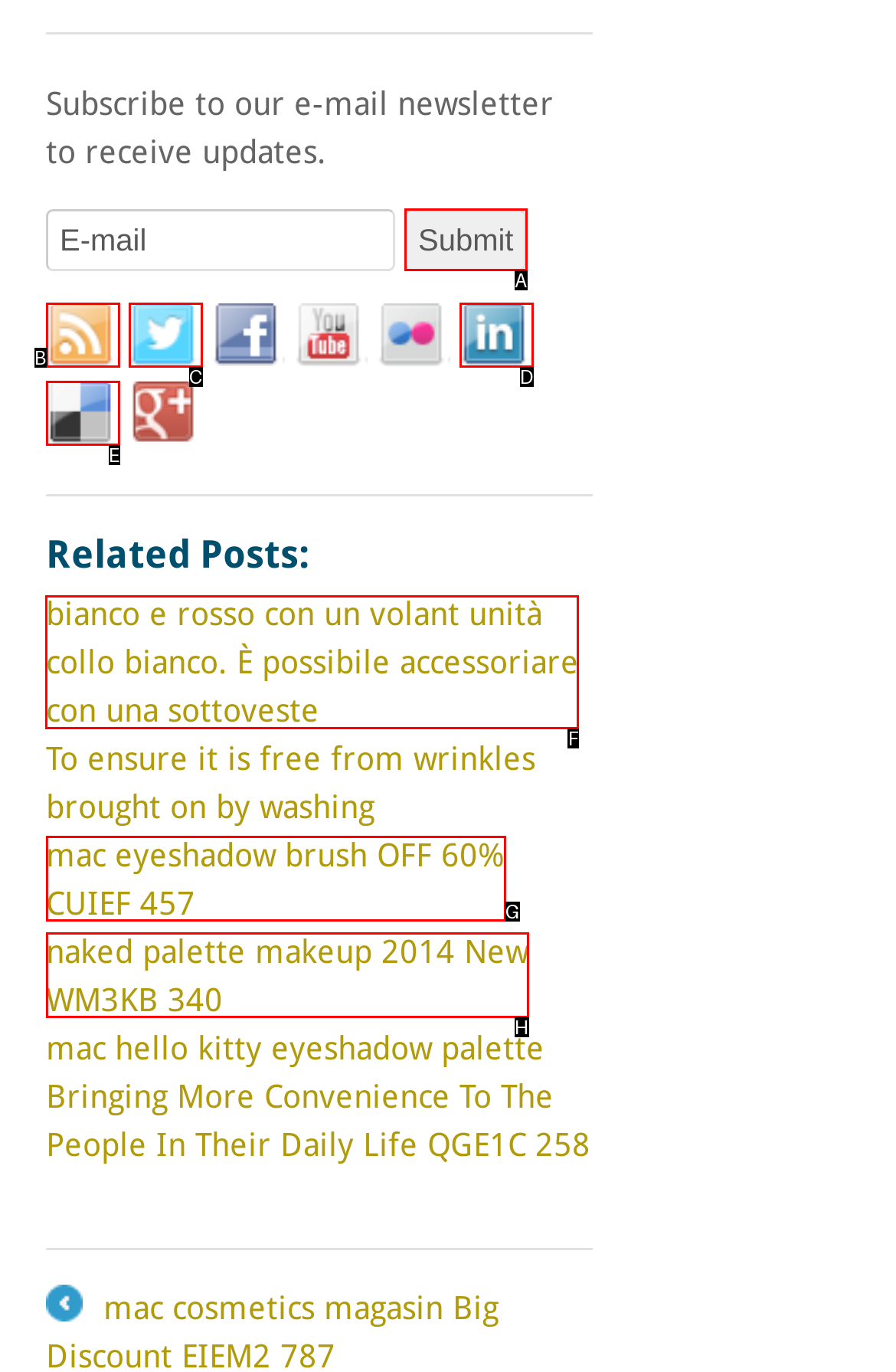Select the correct UI element to click for this task: View related post about bianco e rosso con un volant unità collo bianco.
Answer using the letter from the provided options.

F